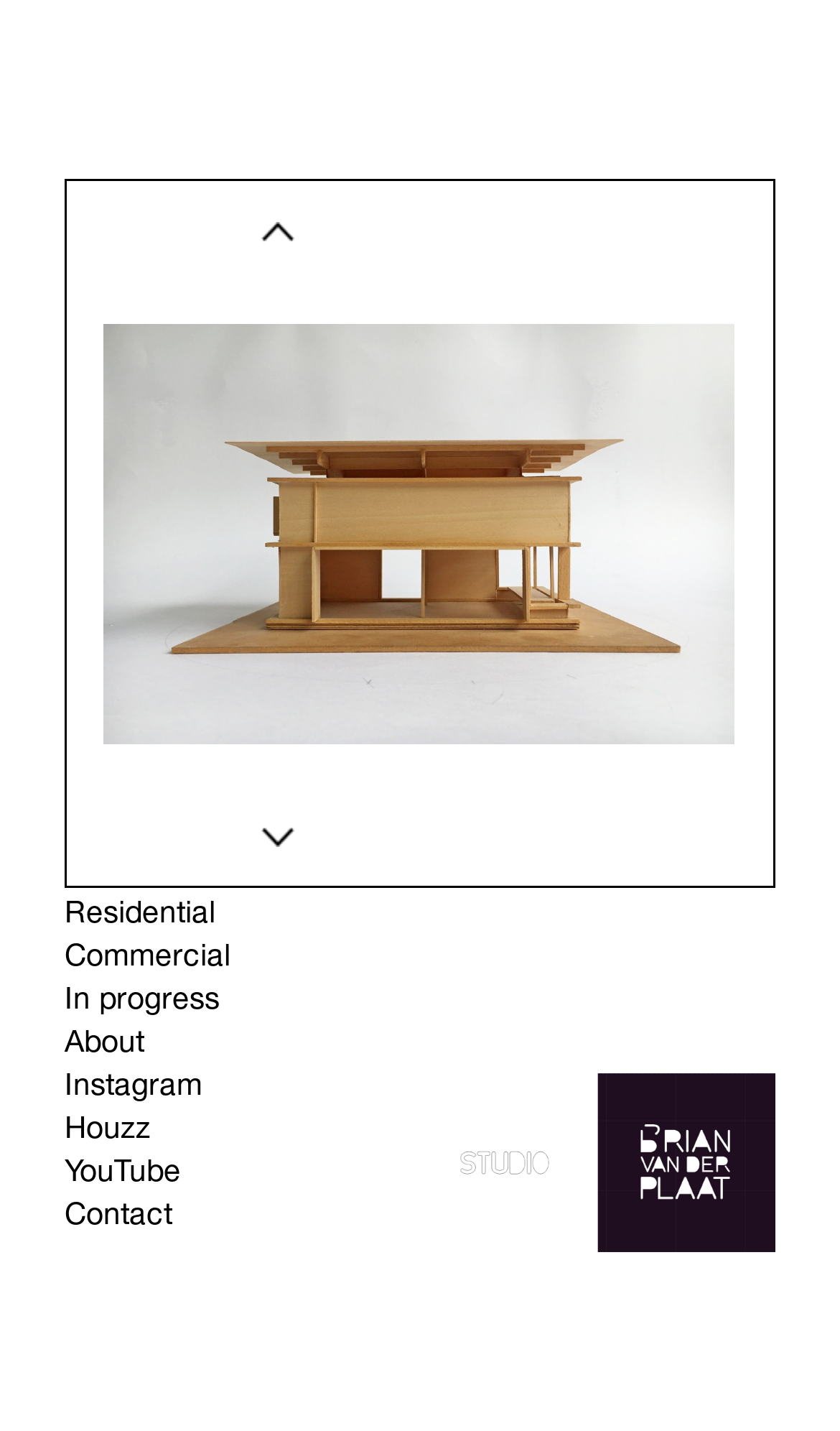What type of projects does Brian Van Der Plaat work on?
Please provide a comprehensive answer based on the contents of the image.

Based on the navigation links on the left side, it appears that Brian Van Der Plaat works on both residential and commercial projects, as these are two separate links.